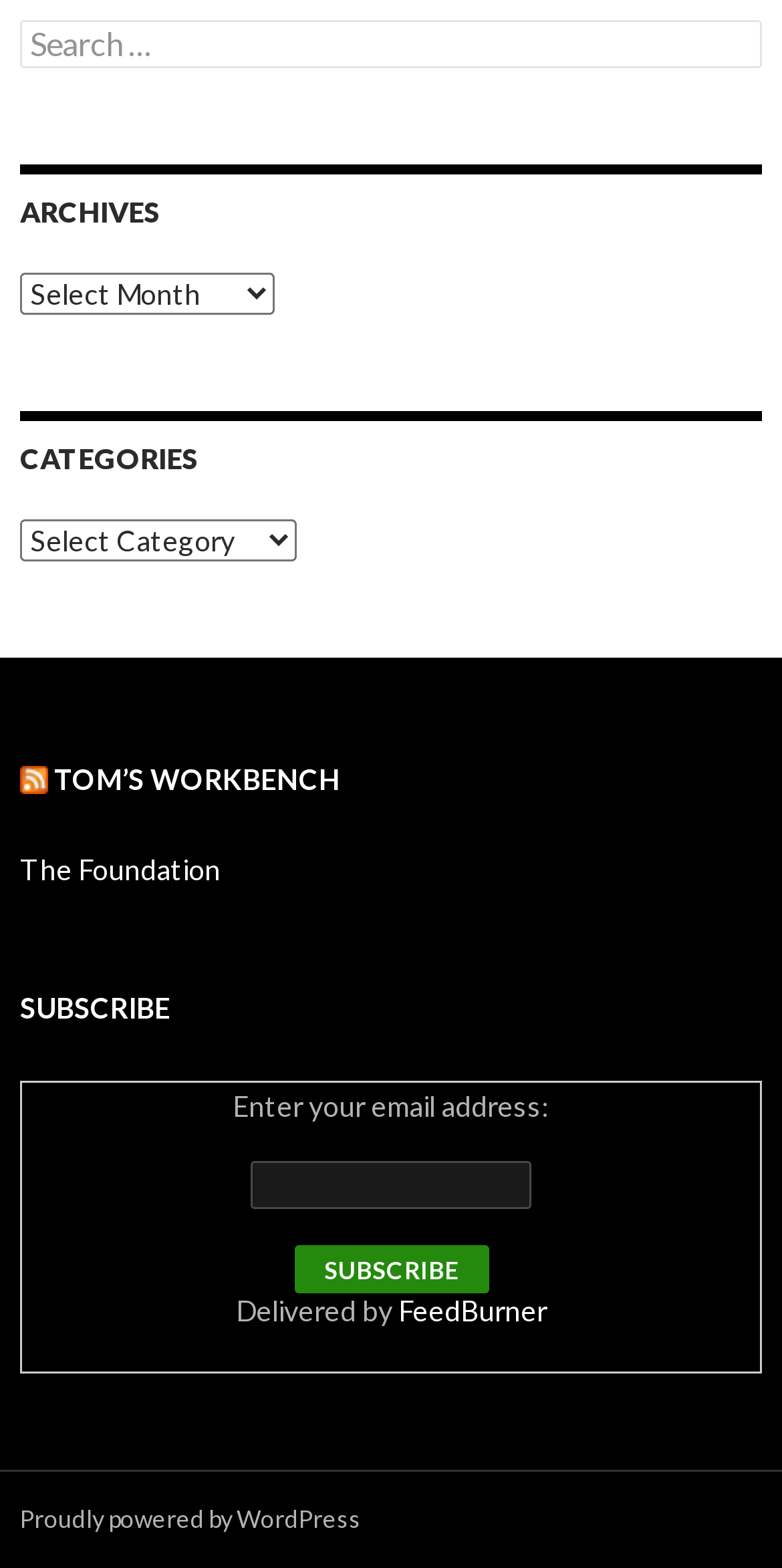Please answer the following question using a single word or phrase: 
What platform is the blog powered by?

WordPress